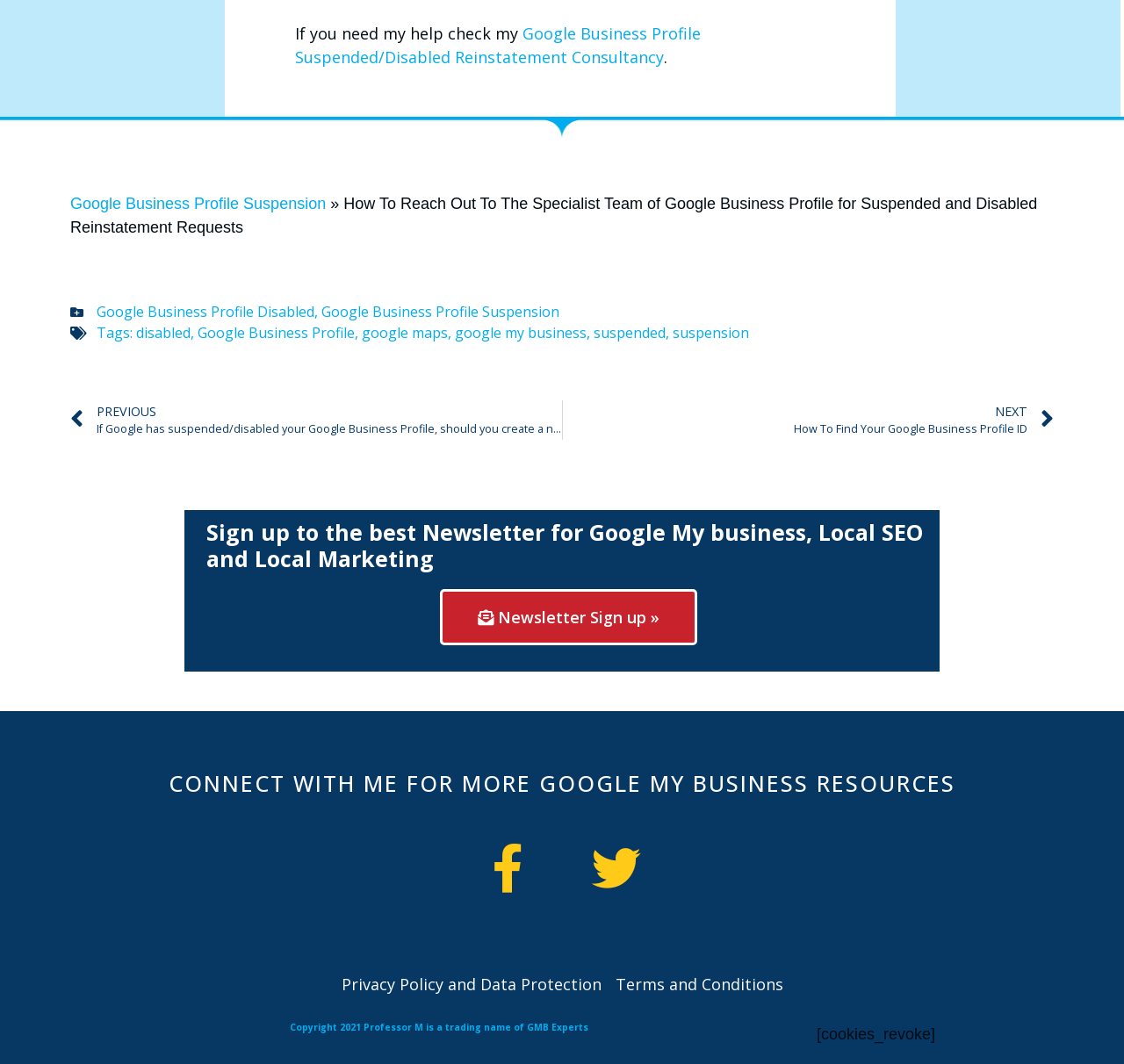Determine the bounding box coordinates for the HTML element described here: "Privacy Policy and Data Protection".

[0.304, 0.915, 0.535, 0.937]